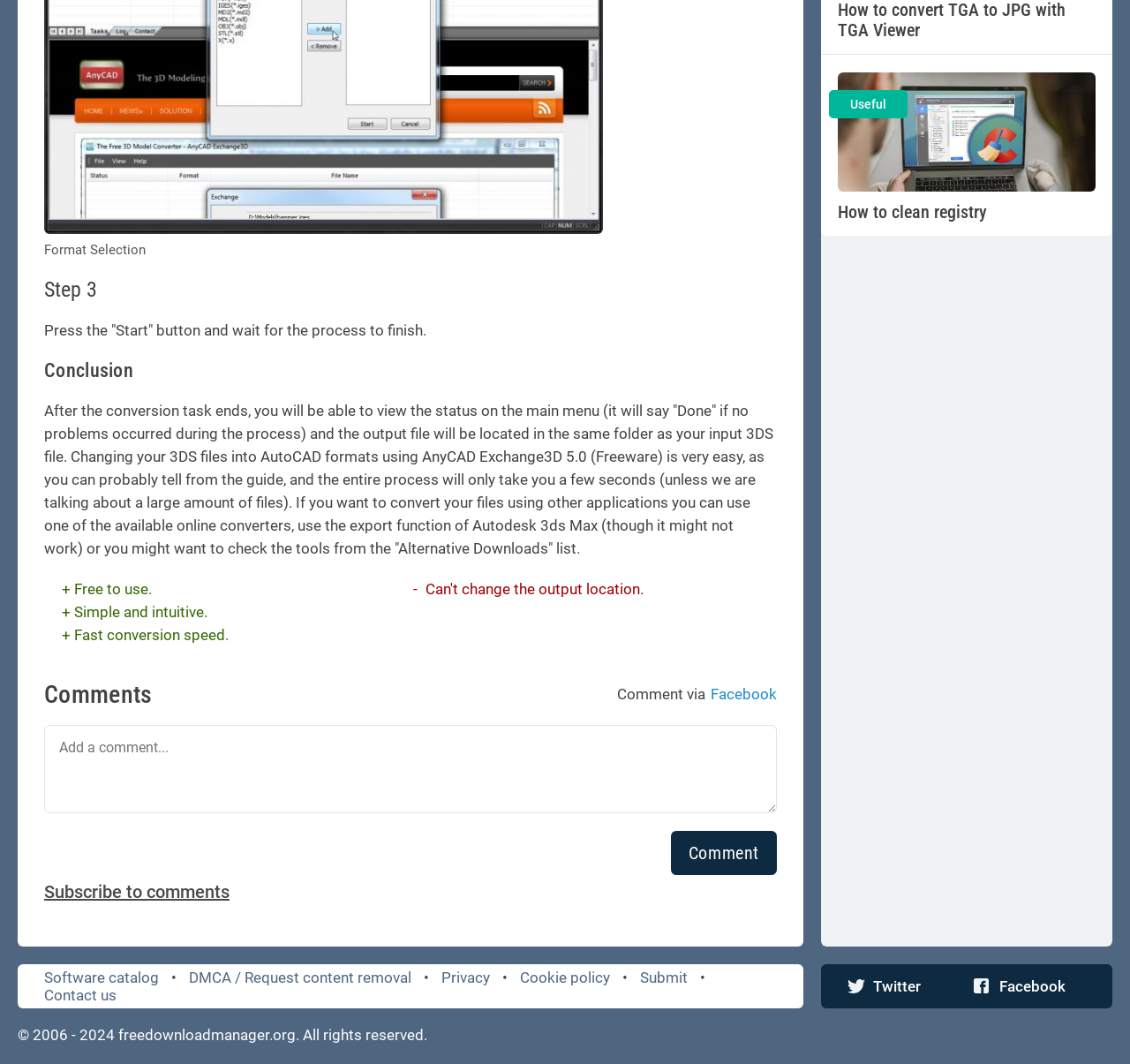Please specify the bounding box coordinates of the clickable region necessary for completing the following instruction: "Subscribe to comments". The coordinates must consist of four float numbers between 0 and 1, i.e., [left, top, right, bottom].

[0.039, 0.828, 0.203, 0.848]